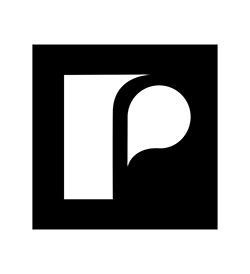Using details from the image, please answer the following question comprehensively:
What is the primary purpose of The Stony Brook Press?

According to the caption, The Stony Brook Press serves as a platform for student journalism, covering various topics including campus events, culture, and news, which implies that its primary purpose is to facilitate student journalism.